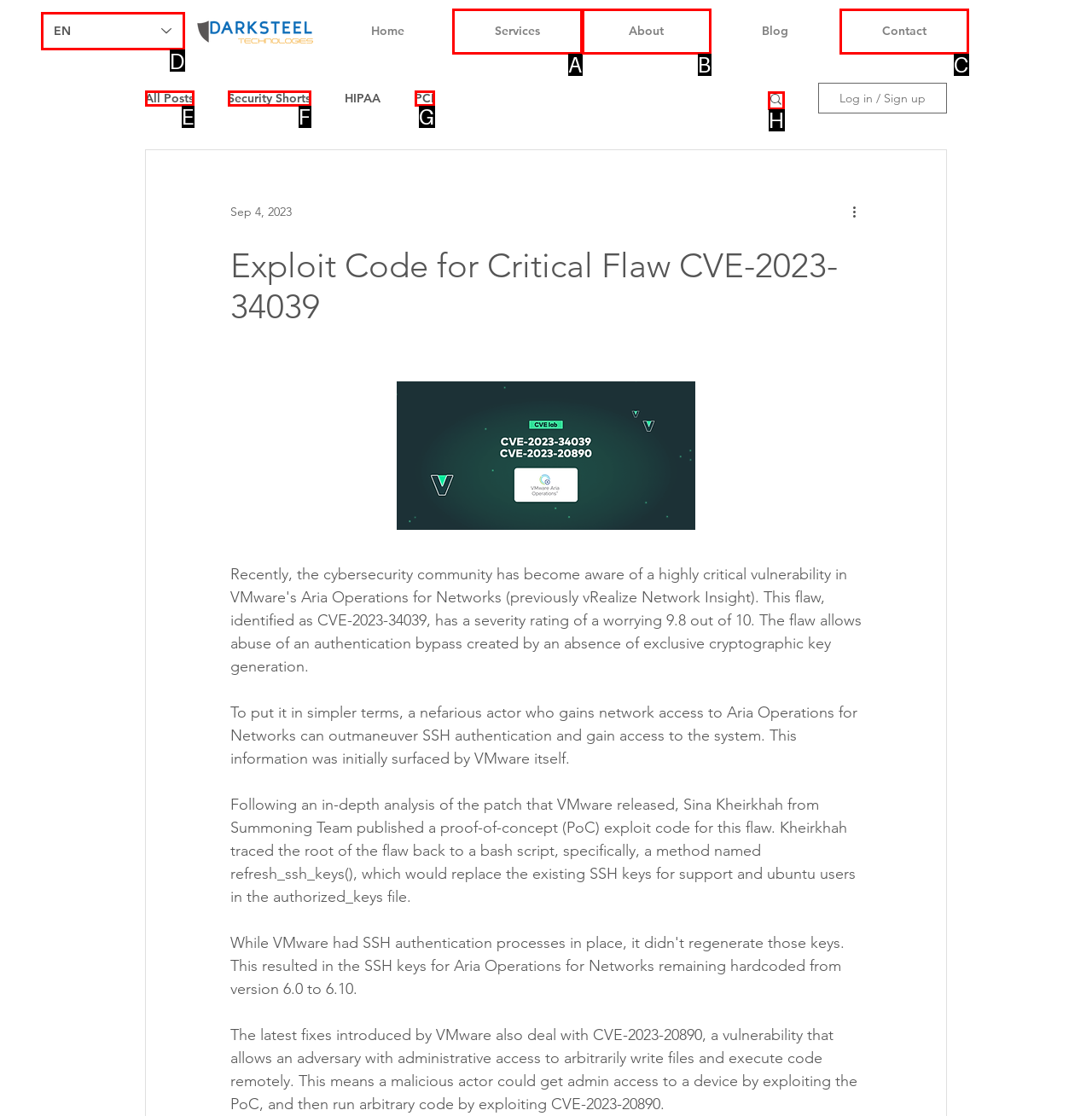Identify the correct UI element to click on to achieve the task: Select language. Provide the letter of the appropriate element directly from the available choices.

D